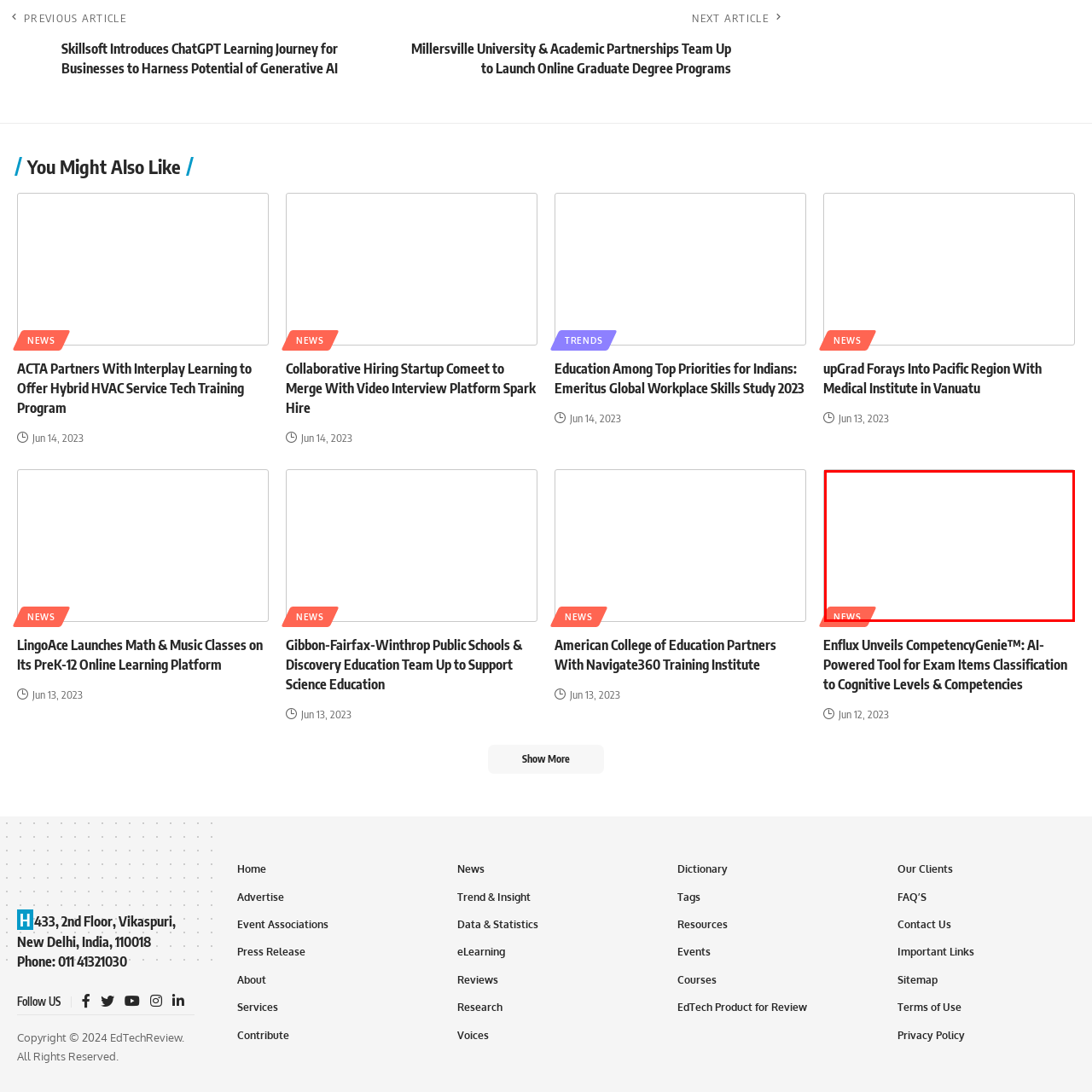View the section of the image outlined in red, What is the purpose of CompetencyGenie™? Provide your response in a single word or brief phrase.

To classify exam items